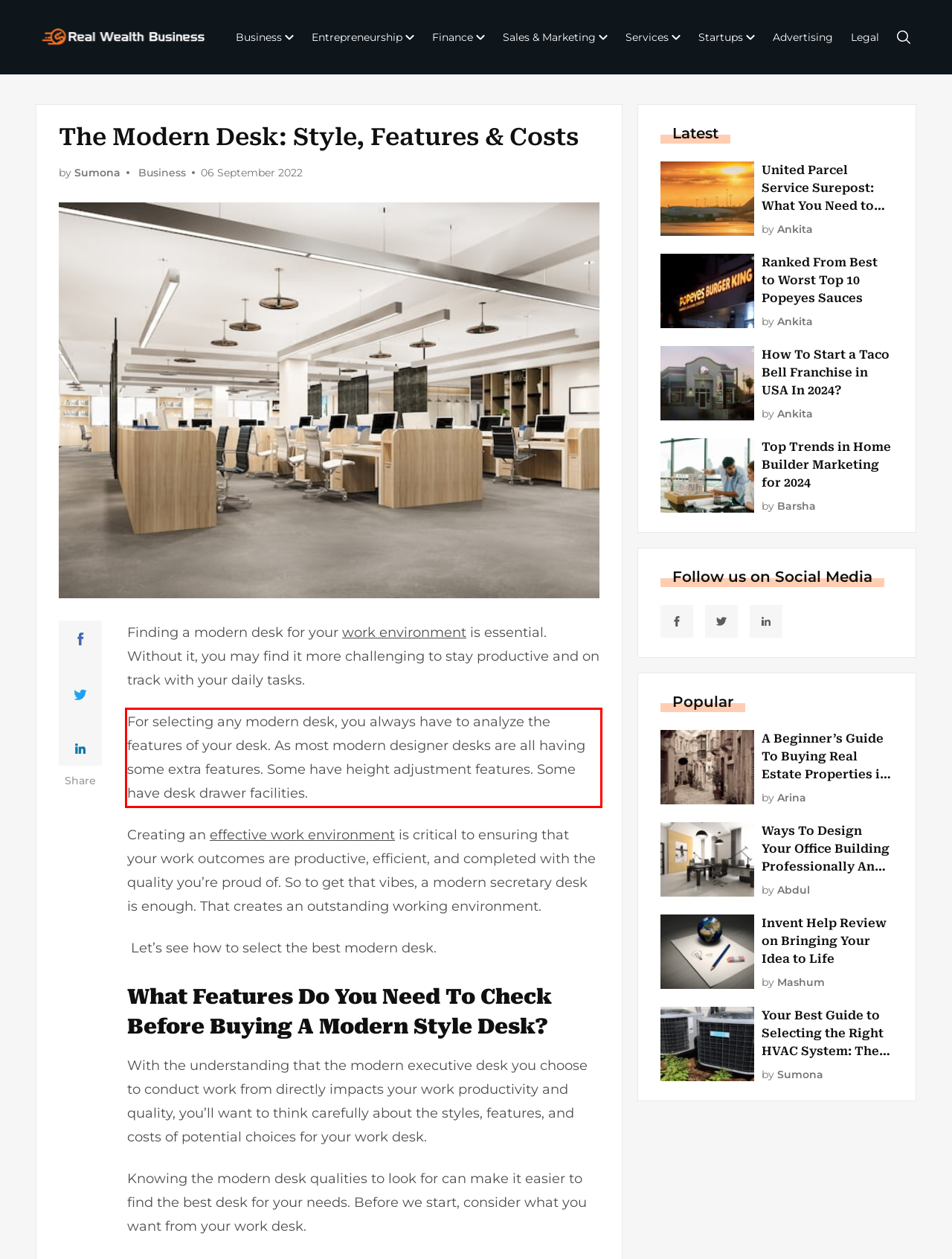Using the provided screenshot of a webpage, recognize the text inside the red rectangle bounding box by performing OCR.

For selecting any modern desk, you always have to analyze the features of your desk. As most modern designer desks are all having some extra features. Some have height adjustment features. Some have desk drawer facilities.